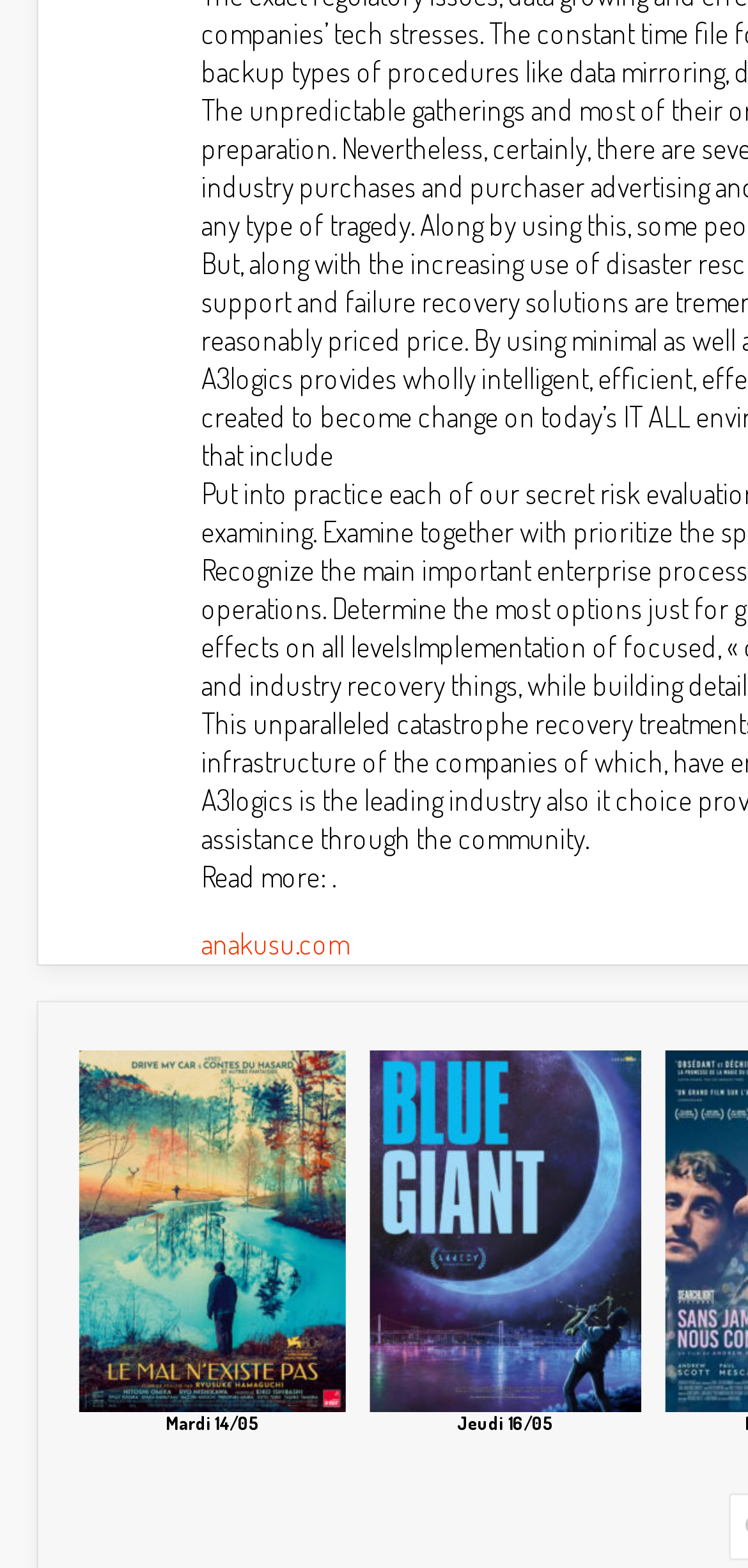Answer the question with a brief word or phrase:
What is the date of the second article?

Jeudi 16/05